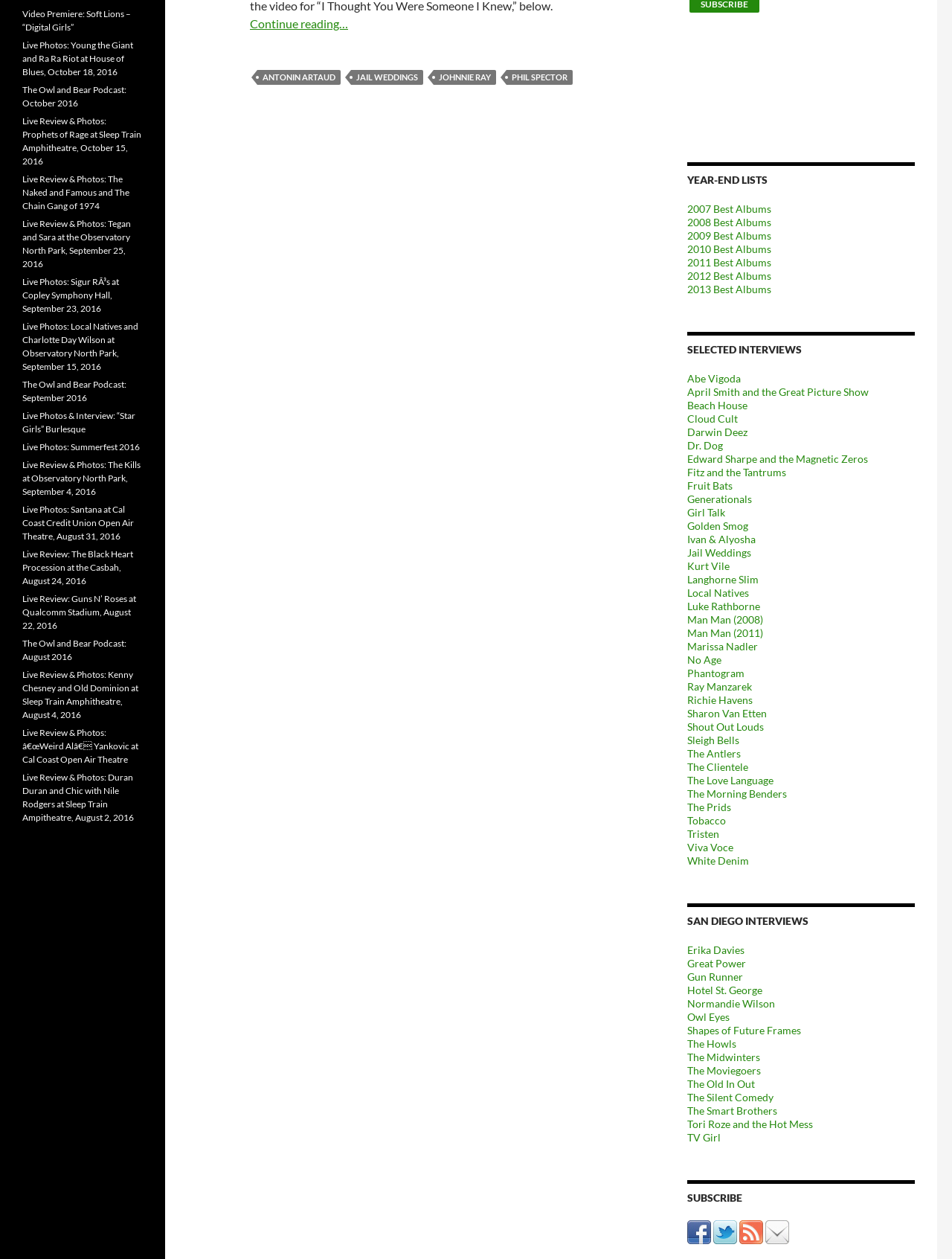Identify the bounding box coordinates of the region I need to click to complete this instruction: "Subscribe via RSS".

[0.777, 0.973, 0.802, 0.983]